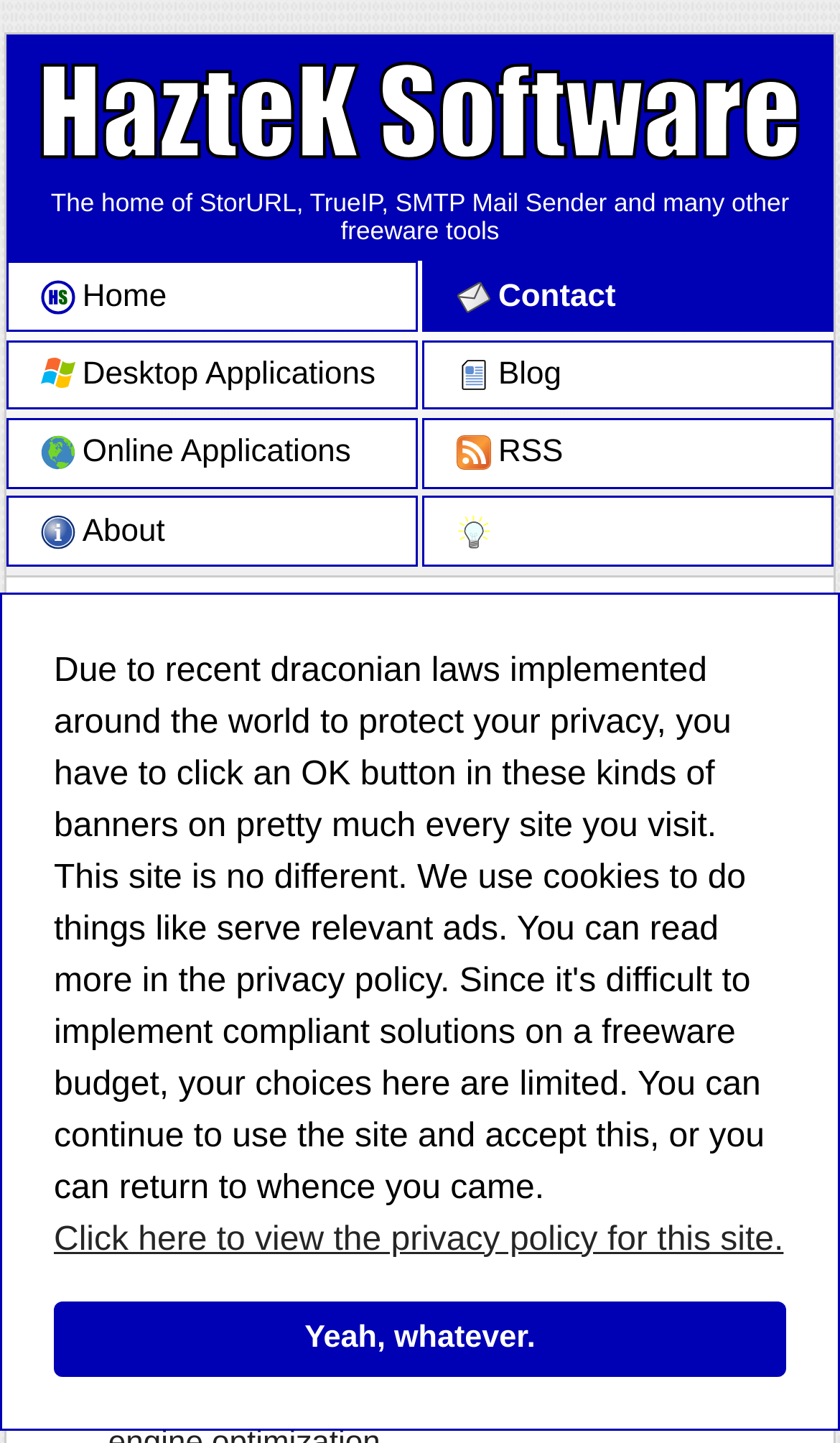Illustrate the webpage thoroughly, mentioning all important details.

The webpage is about HazteK Software, a platform that offers various freeware applications. At the top, there is a heading that reads "HazteK Software" accompanied by an image with the same name. Below this heading, there is a brief description of the platform, stating that it is the home of StorURL, TrueIP, SMTP Mail Sender, and many other freeware tools.

On the left side of the page, there are five links: "(HS) Home", "[Windows Logo] Desktop Applications", "[Globe] Online Applications", "(i) About", and "[Mail] Contact". Each link has a corresponding image: "(HS)", "[Windows Logo]", "[Globe]", "(i)", and "[Mail]". These links and images are aligned vertically, with the "(HS) Home" link at the top and the "[Mail] Contact" link at the bottom.

On the right side of the page, there are four links: "[Text] Blog", "[RSS] RSS", "[lightbulb]", and a link with no text. Each link has a corresponding image: "[Text]", "[RSS]", "[lightbulb]", and no image for the last link. These links and images are also aligned vertically, with the "[Text] Blog" link at the top and the link with no text at the bottom.

Below the links, there is a heading that reads "Contact HazteK Software". This is followed by a paragraph of text that explains how to contact the platform's owner for help with their applications. The text also provides instructions for reporting bugs or crashes.

Further down, there is another paragraph of text that warns users not to include web URLs or links in their messages, as they will be rejected due to spam concerns. Finally, there is a list with a single item, "I do", which appears to be a note or a reminder related to contacting the platform's owner.